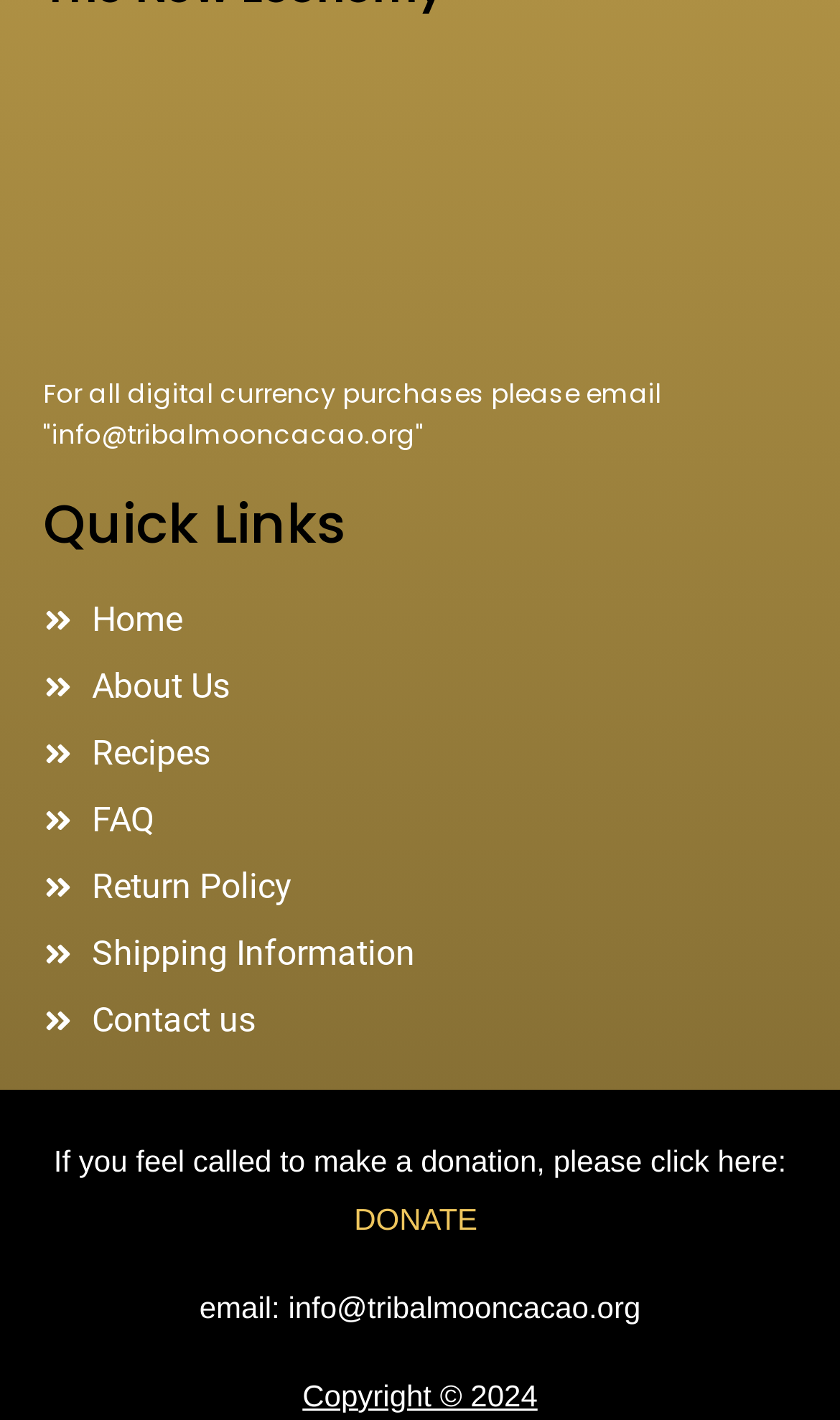Please specify the bounding box coordinates of the clickable section necessary to execute the following command: "Click on the 'FAQ' link".

[0.051, 0.56, 0.949, 0.597]